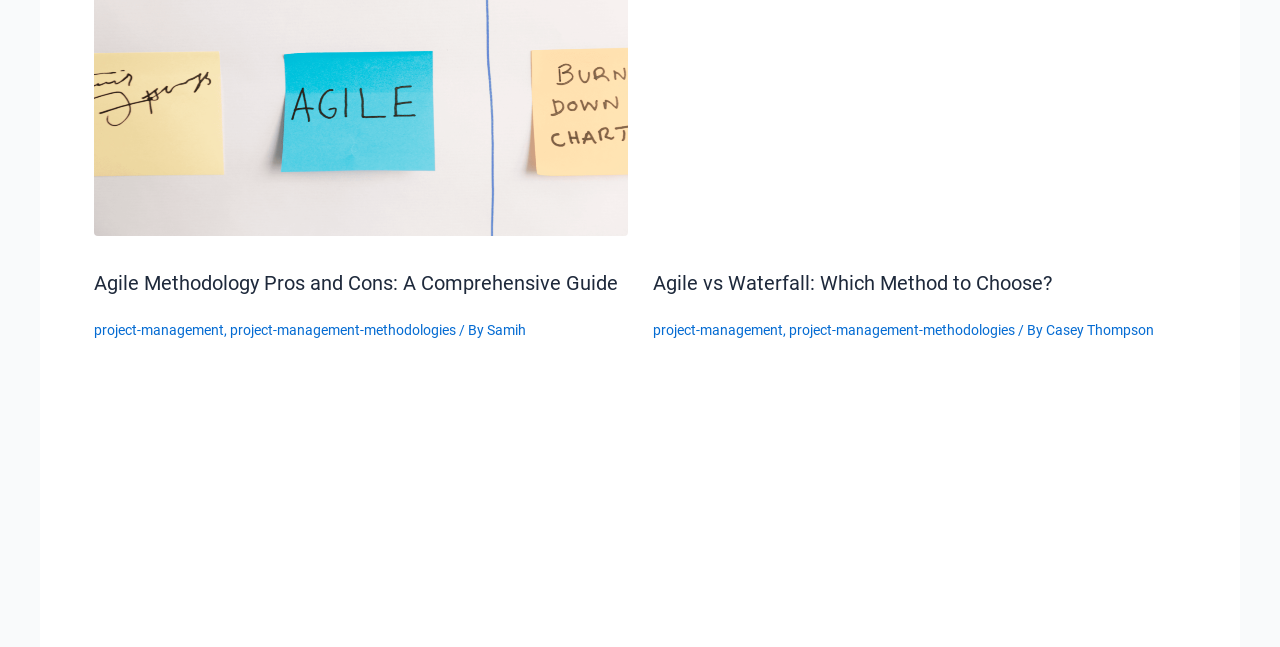Respond with a single word or phrase for the following question: 
Who is the author of the first article?

Samih